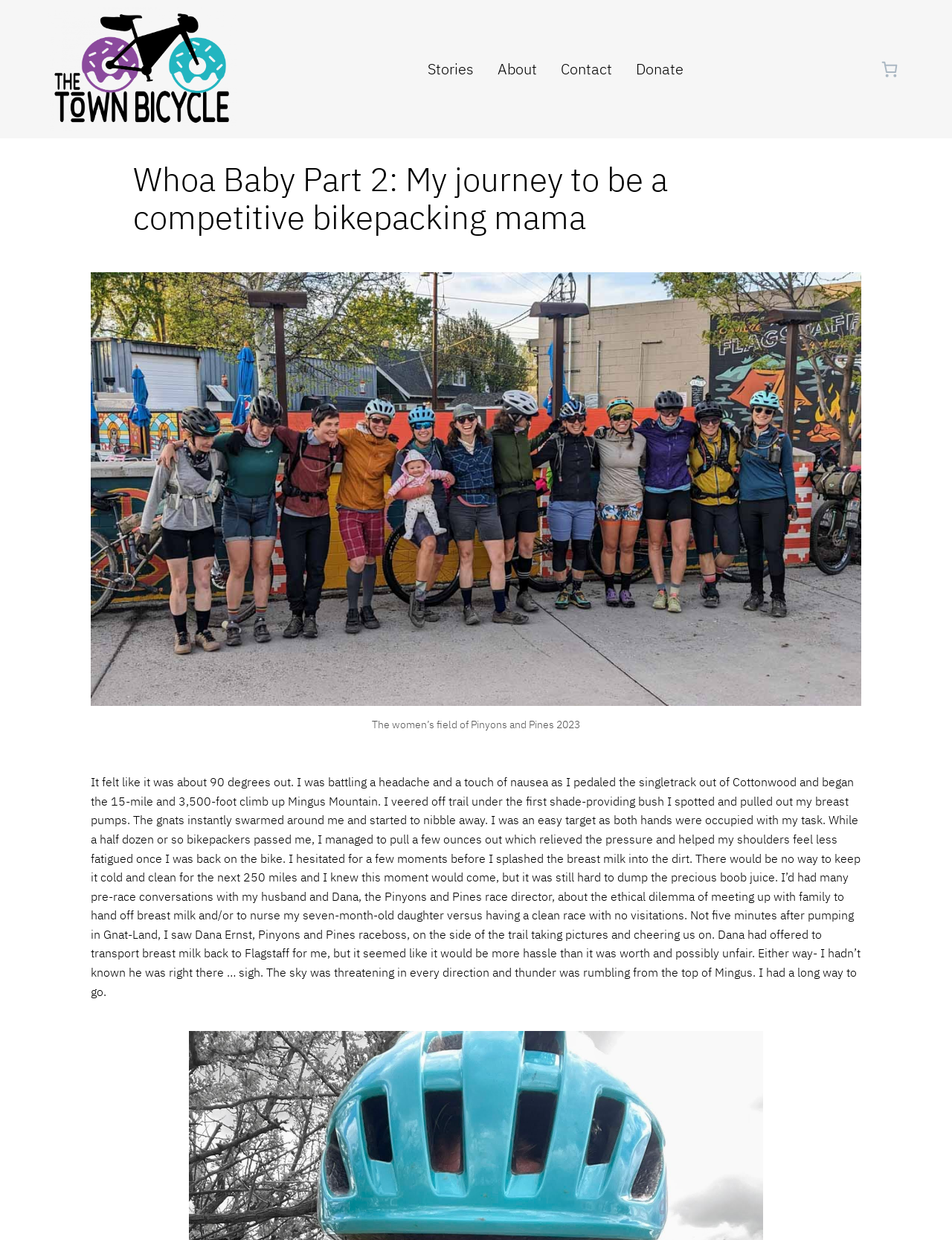Please give a one-word or short phrase response to the following question: 
What is the name of the website?

The Town Bicycle